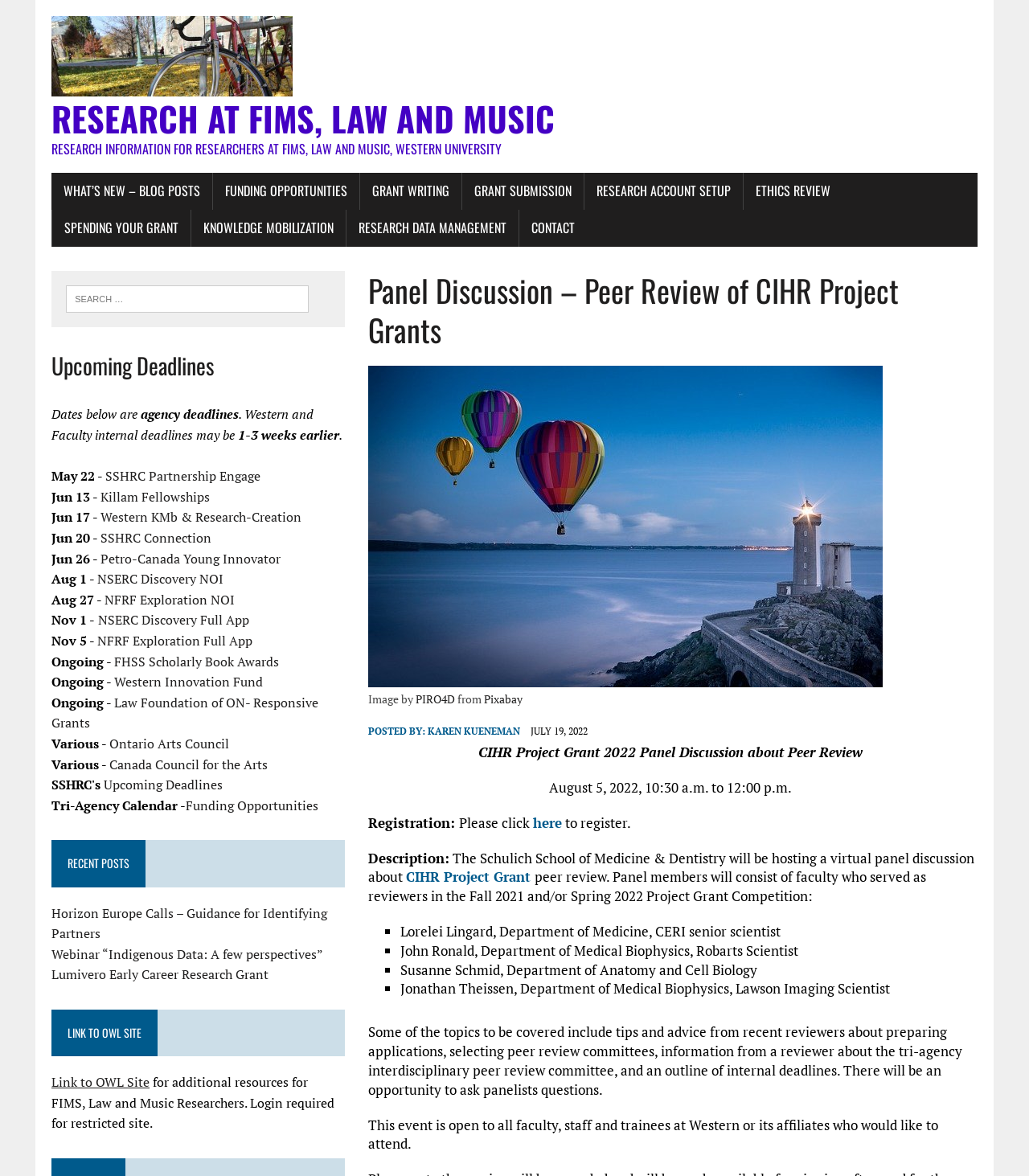Please reply with a single word or brief phrase to the question: 
What is the topic of the panel discussion?

CIHR Project Grant peer review